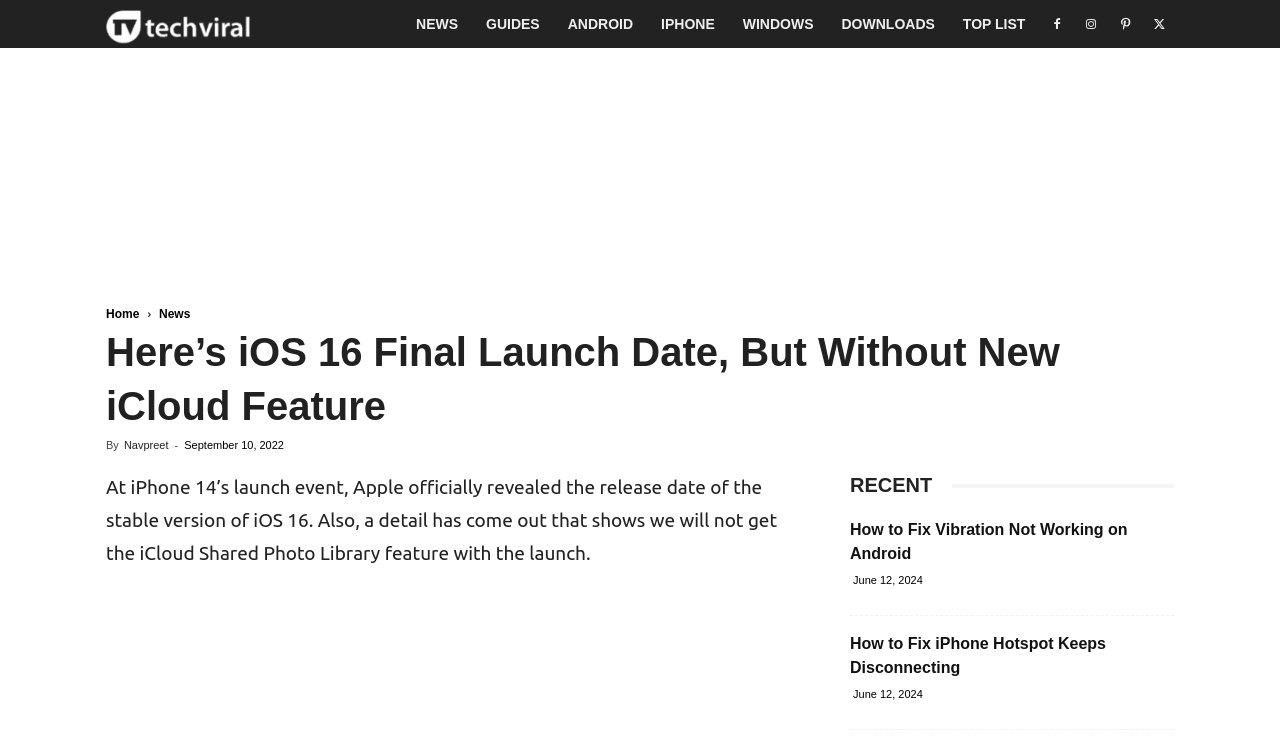Could you identify the text that serves as the heading for this webpage?

Here’s iOS 16 Final Launch Date, But Without New iCloud Feature